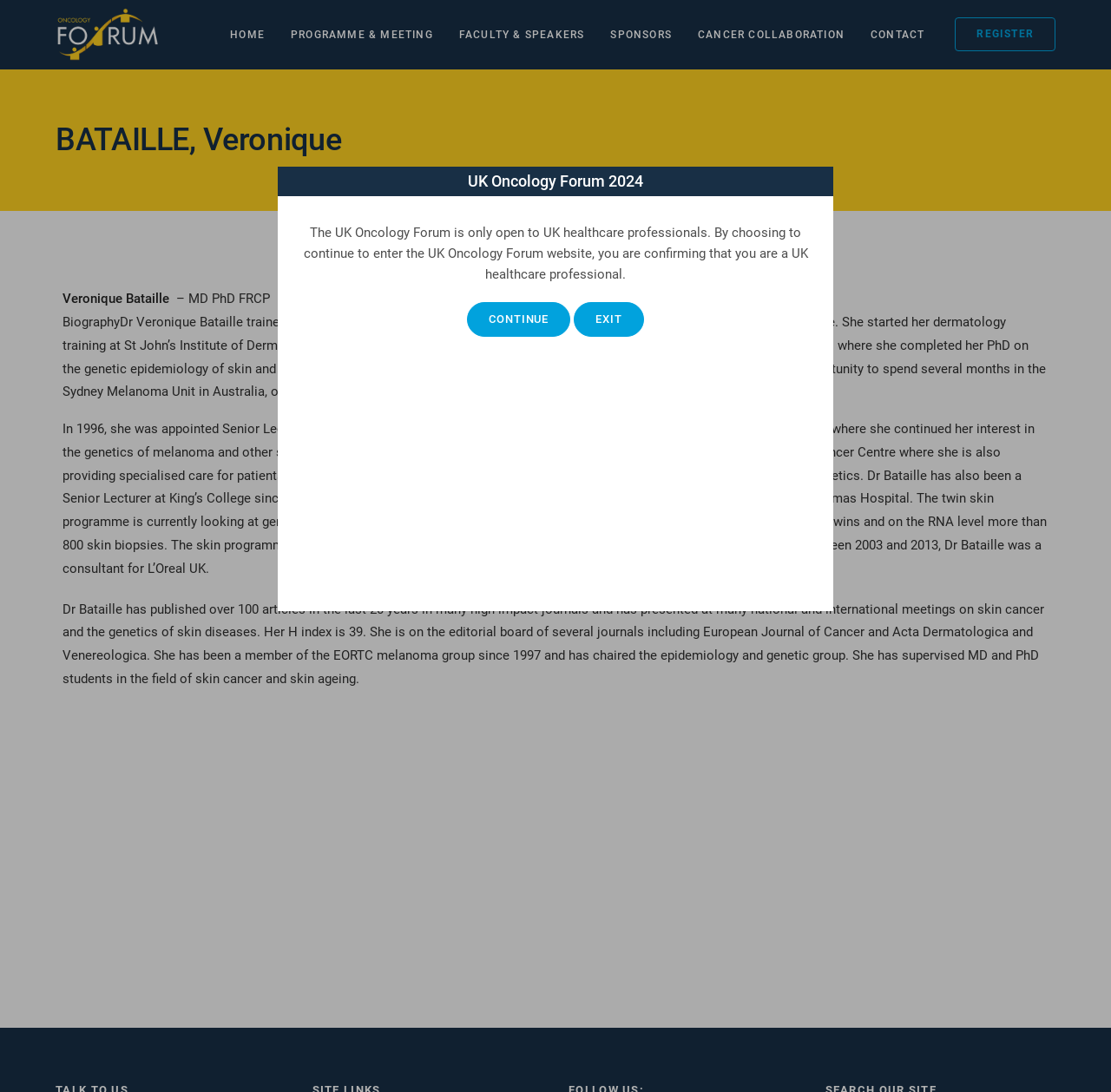Please answer the following query using a single word or phrase: 
What is the H index of Dr. Bataille?

39